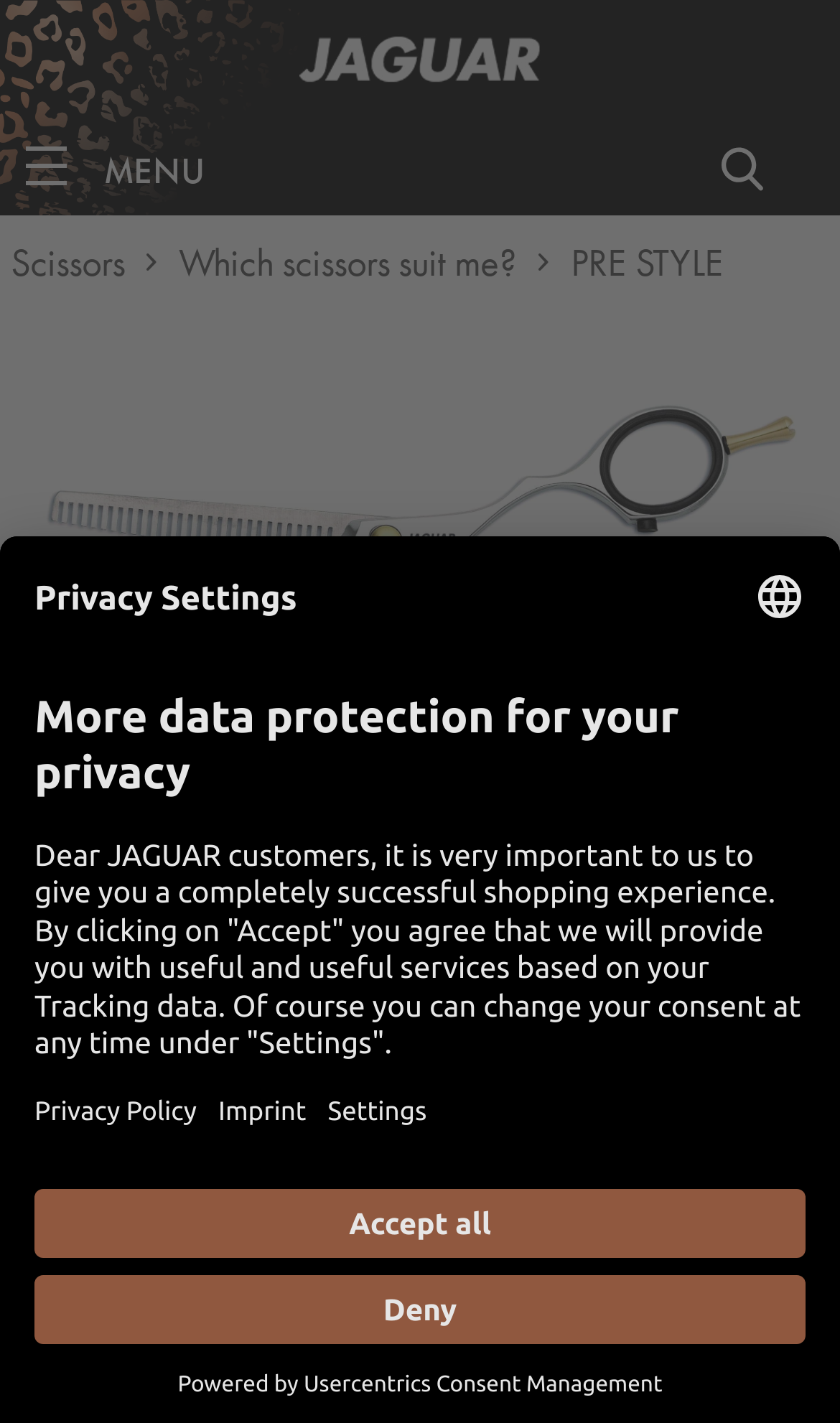What can be done with the 'Order number'?
Kindly answer the question with as much detail as you can.

The 'Order number' is likely used to track a specific order or purchase made on the website. This is a common practice in e-commerce websites, where customers can use their order number to check the status of their order.